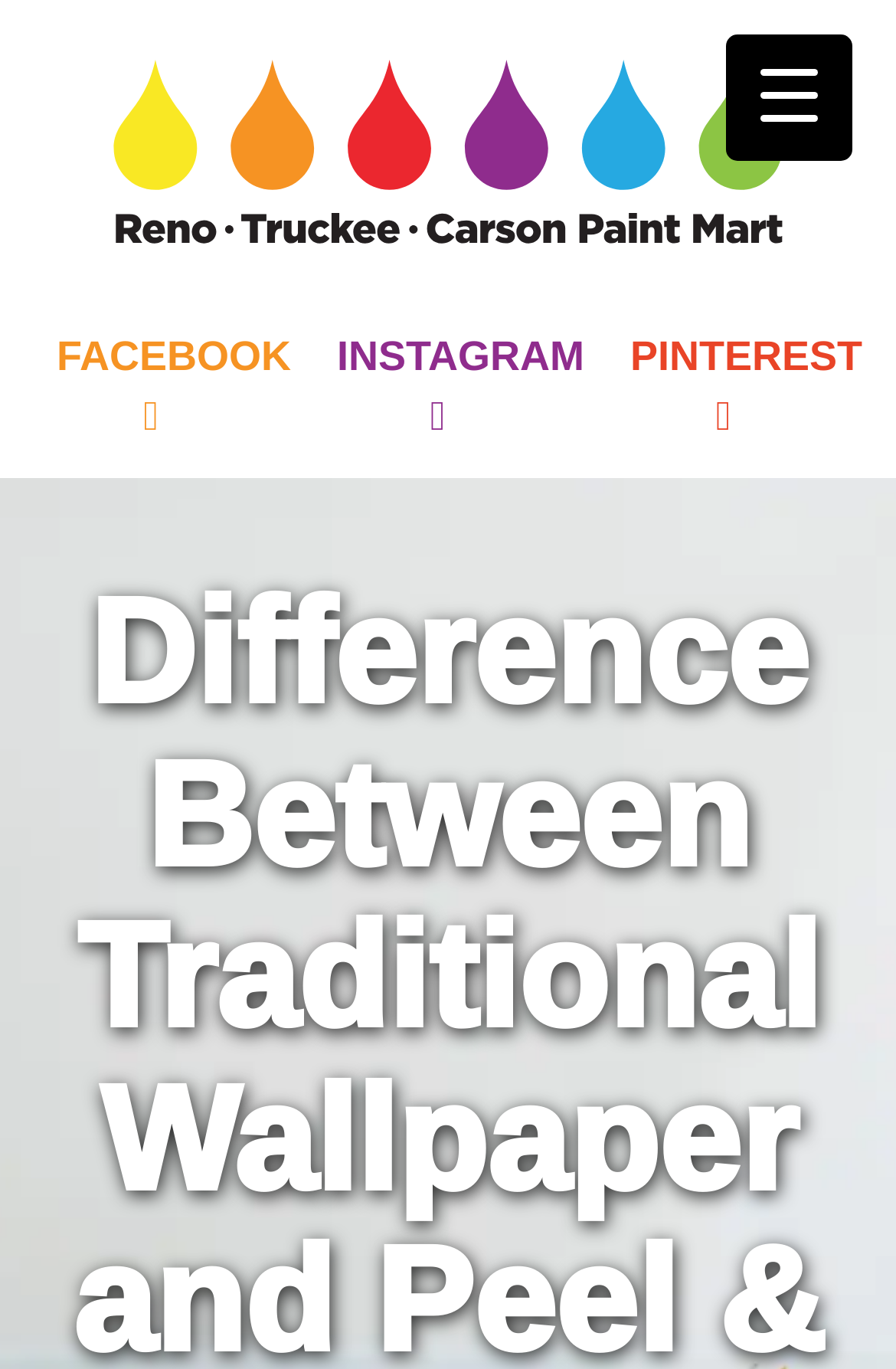Given the element description, predict the bounding box coordinates in the format (top-left x, top-left y, bottom-right x, bottom-right y). Make sure all values are between 0 and 1. Here is the element description: Instagram

[0.376, 0.243, 0.652, 0.32]